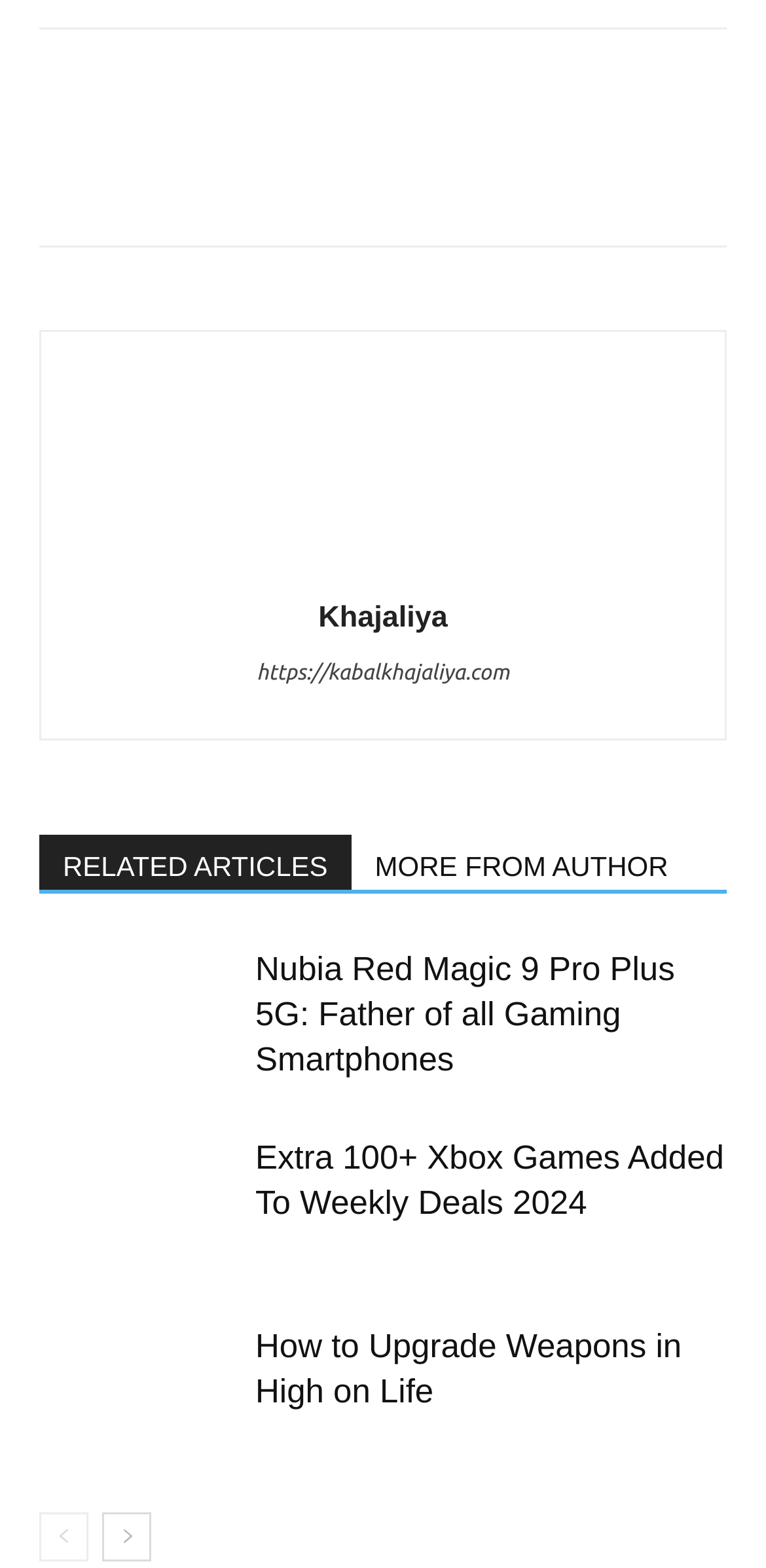Are there navigation links to previous and next pages?
Please ensure your answer is as detailed and informative as possible.

I found links with the text 'prev-page' and 'next-page' at the bottom of the webpage, which suggest that there are navigation links to previous and next pages.